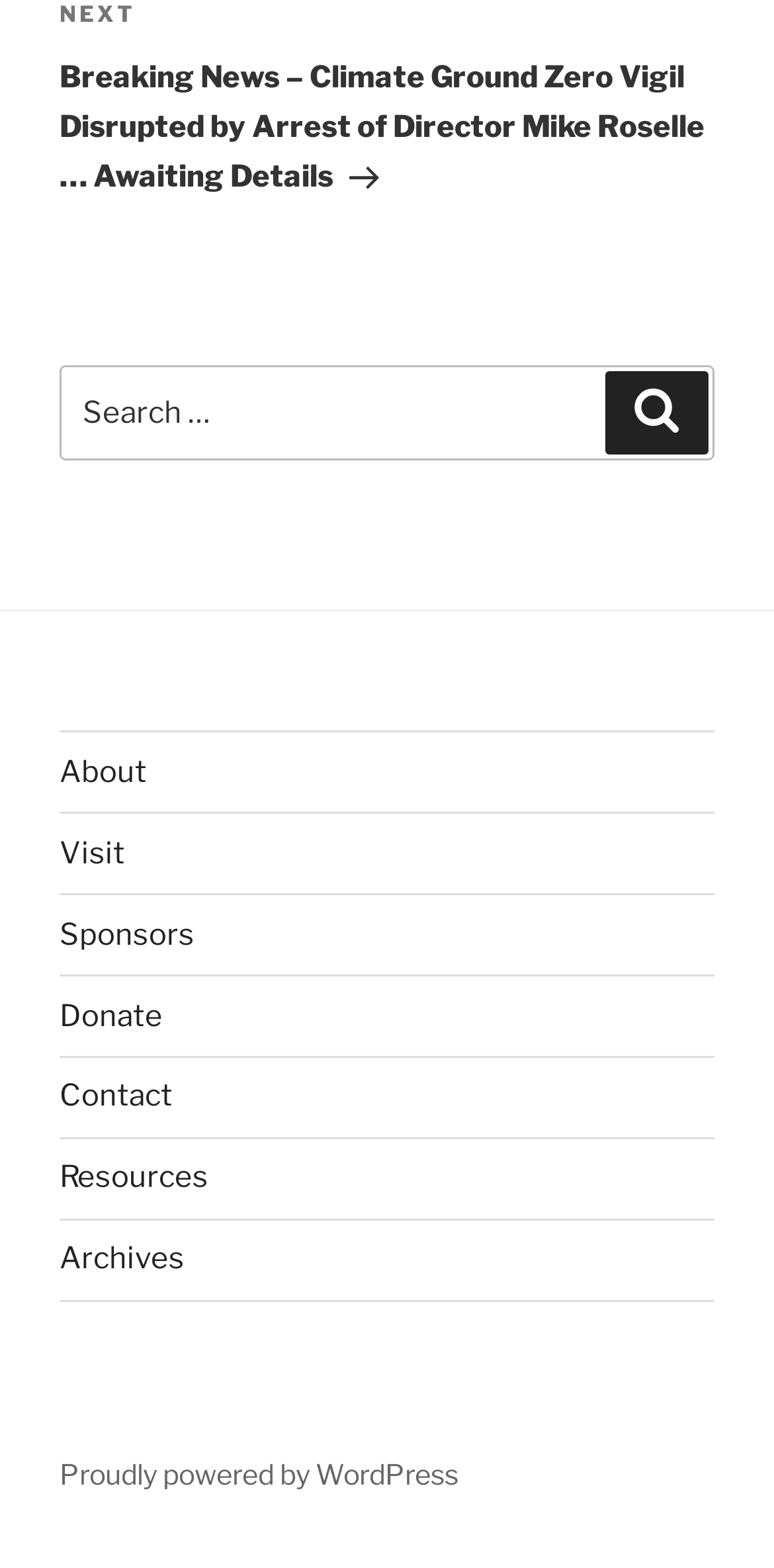What is the text of the link at the bottom of the page?
Provide a one-word or short-phrase answer based on the image.

Proudly powered by WordPress